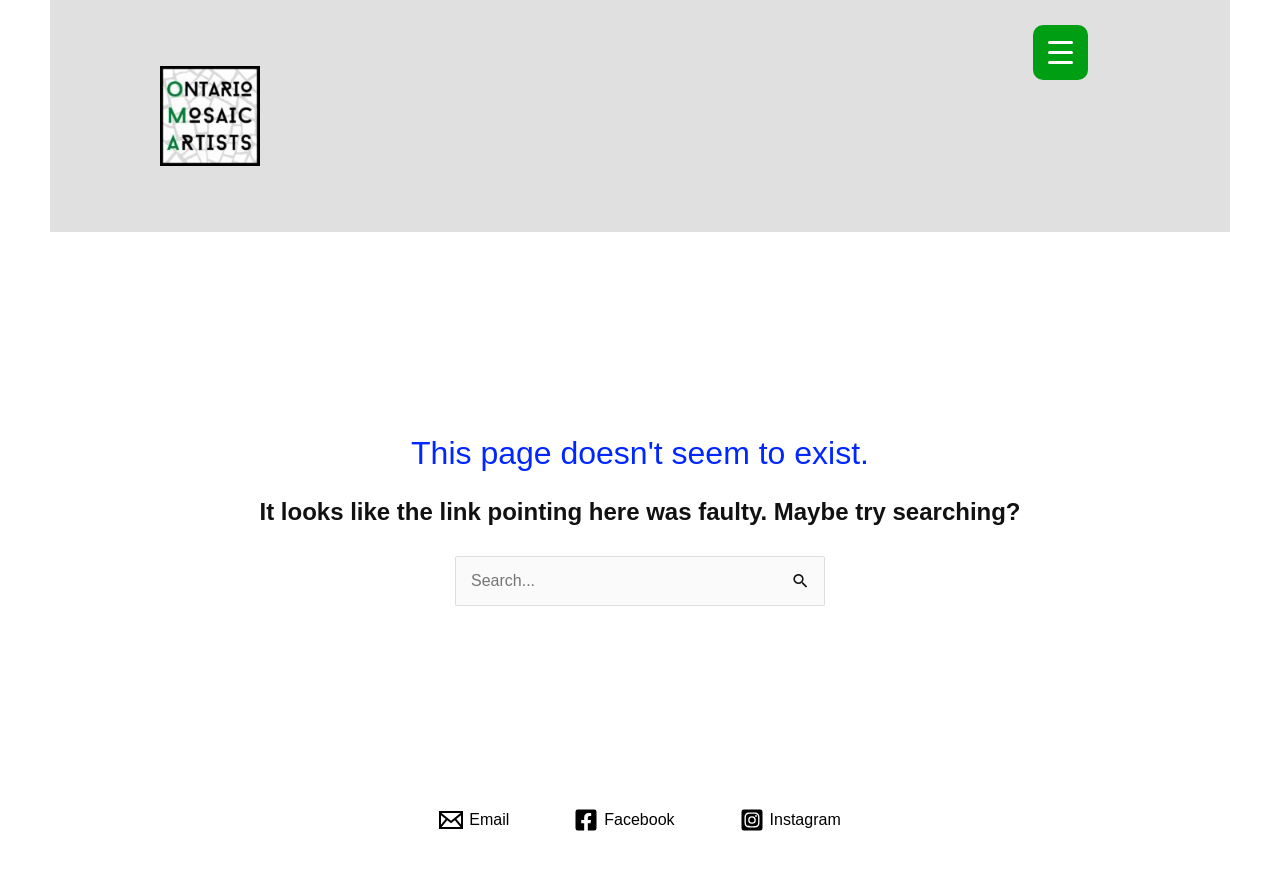What is the alternative action suggested on the page?
Refer to the screenshot and answer in one word or phrase.

Try searching